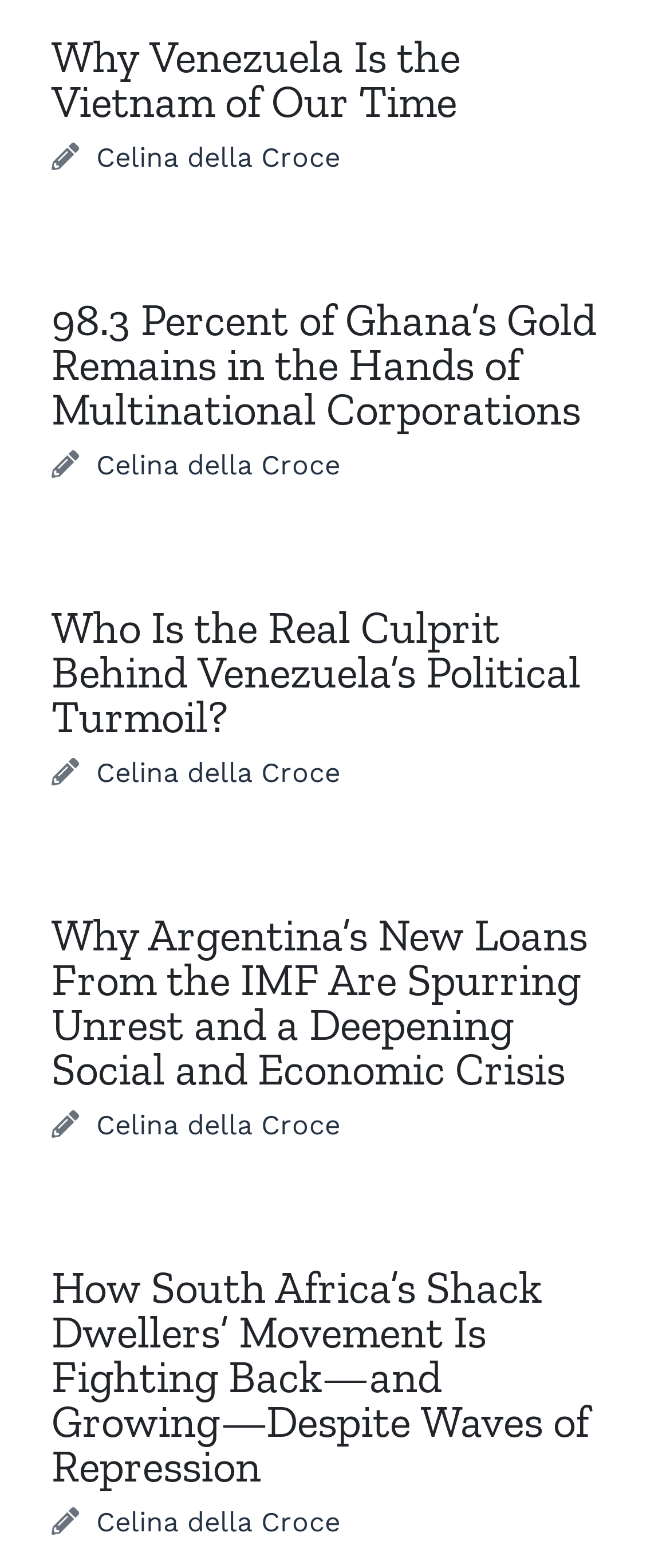Please specify the bounding box coordinates for the clickable region that will help you carry out the instruction: "Learn about Argentina's economic crisis".

[0.077, 0.582, 0.923, 0.696]